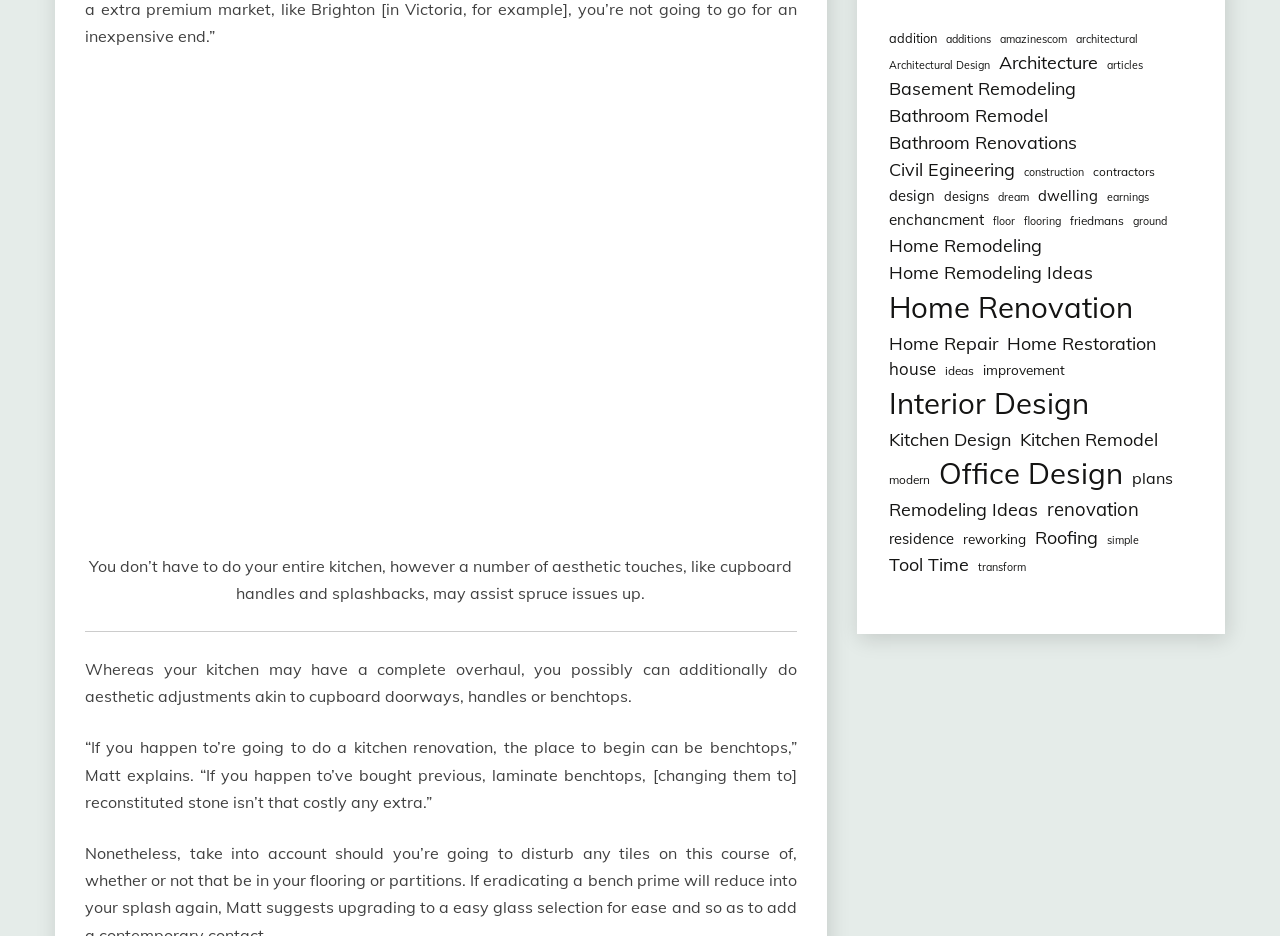Please determine the bounding box of the UI element that matches this description: Home Remodeling Ideas. The coordinates should be given as (top-left x, top-left y, bottom-right x, bottom-right y), with all values between 0 and 1.

[0.694, 0.276, 0.854, 0.305]